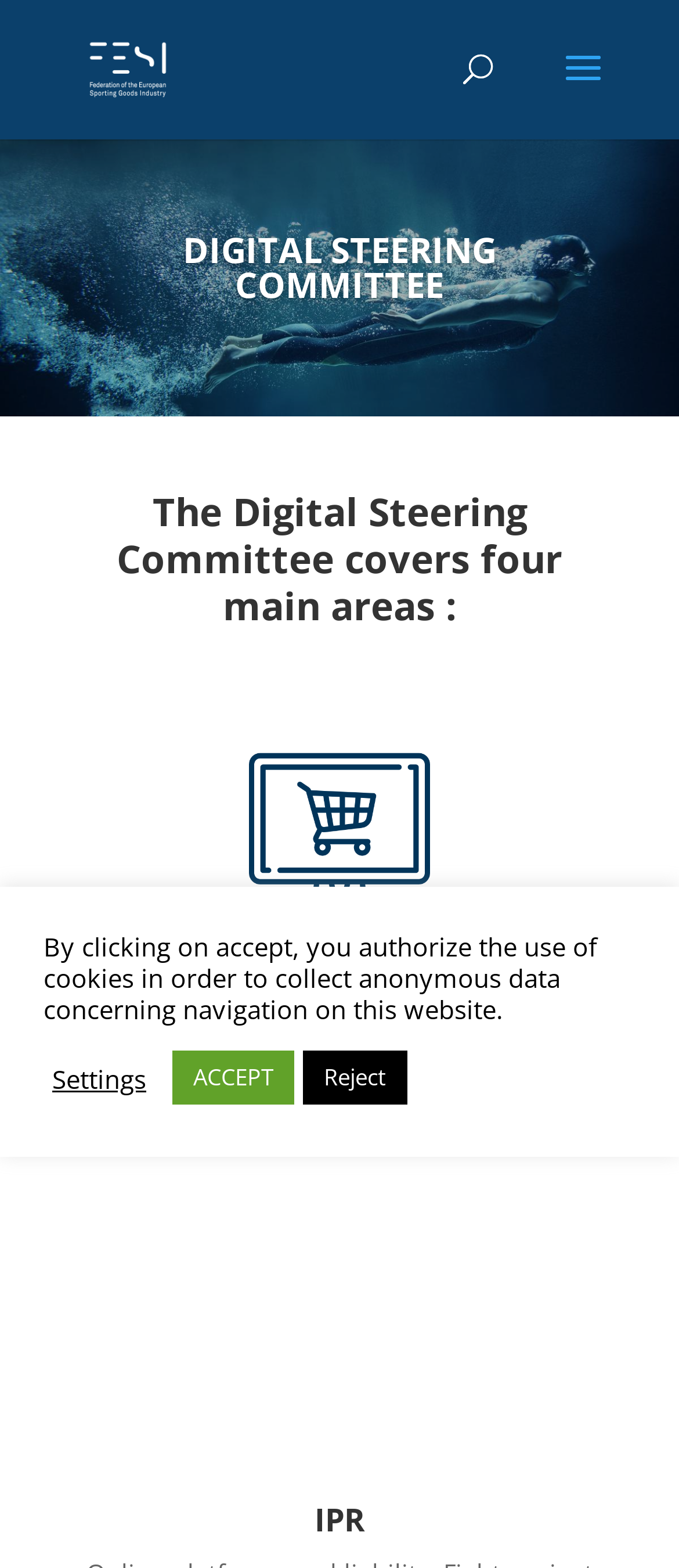Write a detailed summary of the webpage.

The webpage is titled "Digital | FESI" and features a prominent link and image with the same label, positioned near the top-left corner of the page. 

Below the title, a search bar spans across the top of the page, taking up about half of the screen width. 

A layout table occupies a significant portion of the page, containing several headings and text elements. The first heading, "DIGITAL STEERING COMMITTEE", is centered near the top of the table. 

Further down, another heading, "The Digital Steering Committee covers four main areas :", is followed by three subheadings: "E-commerce", "IPR", and an unlabelled section. The "E-commerce" section contains a block of text discussing topics such as geo-blocking, competition law, and digital services act.

At the bottom of the page, a static text element informs users about the use of cookies for anonymous data collection. This text is accompanied by three buttons: "Settings", "ACCEPT", and "Reject", which are aligned horizontally and positioned near the bottom of the page.